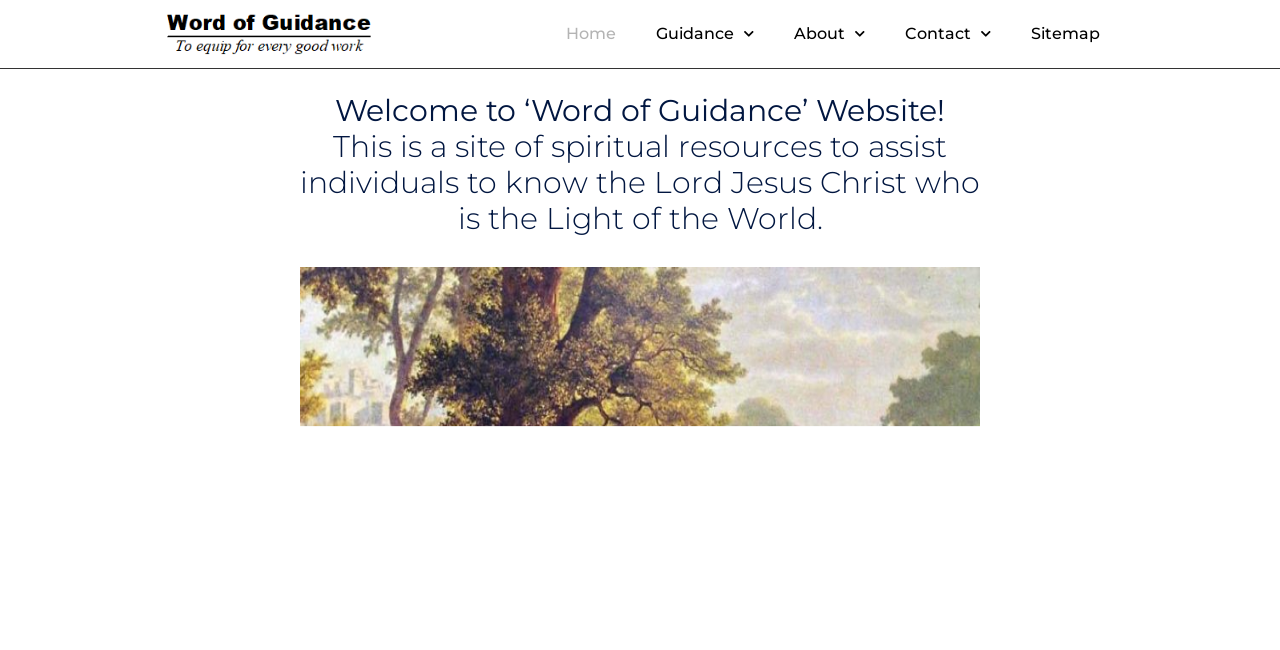Use a single word or phrase to answer this question: 
What is the first menu item?

Home